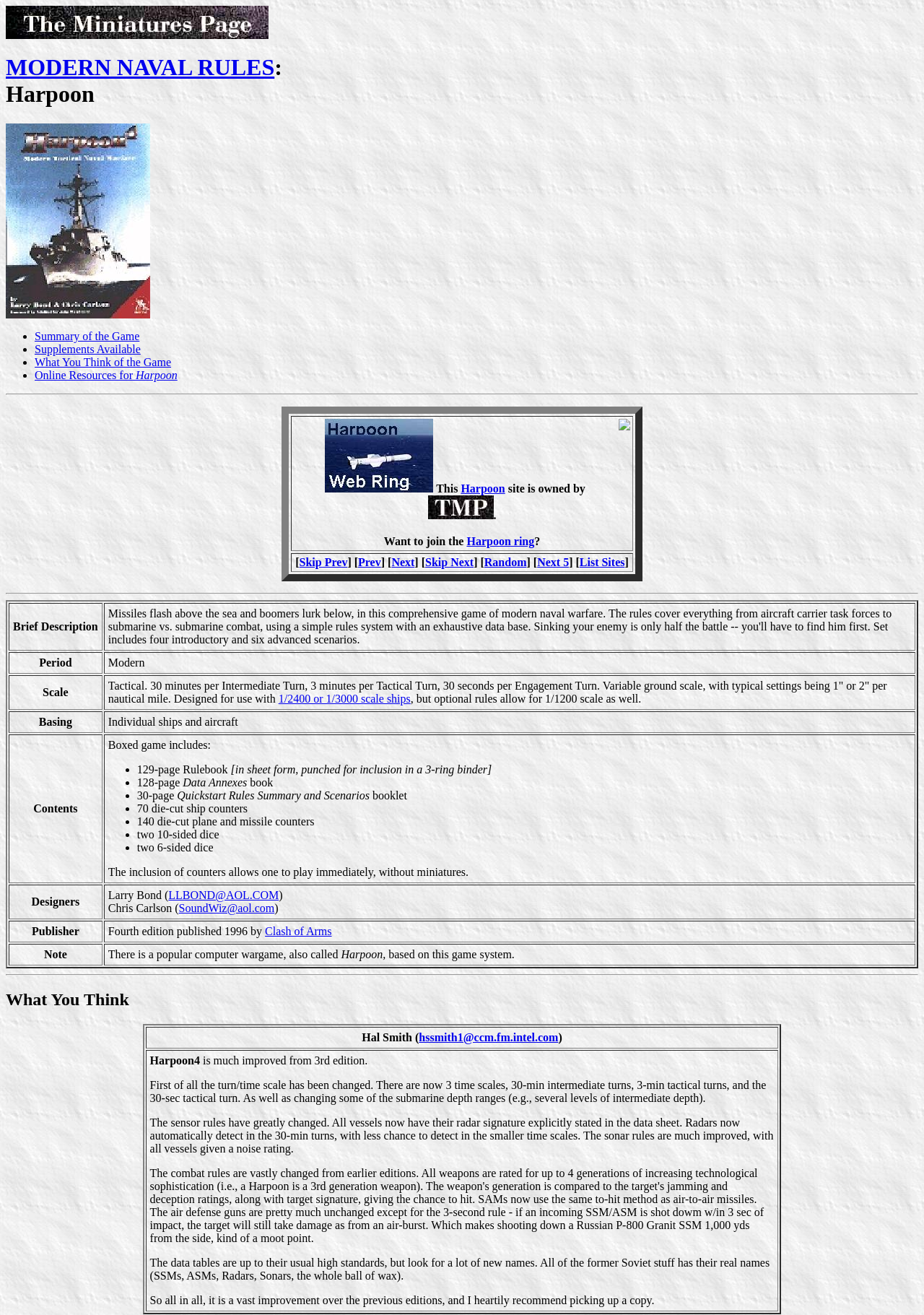Please locate the bounding box coordinates of the element's region that needs to be clicked to follow the instruction: "Click on the link to view modern naval rules". The bounding box coordinates should be provided as four float numbers between 0 and 1, i.e., [left, top, right, bottom].

[0.006, 0.041, 0.297, 0.061]